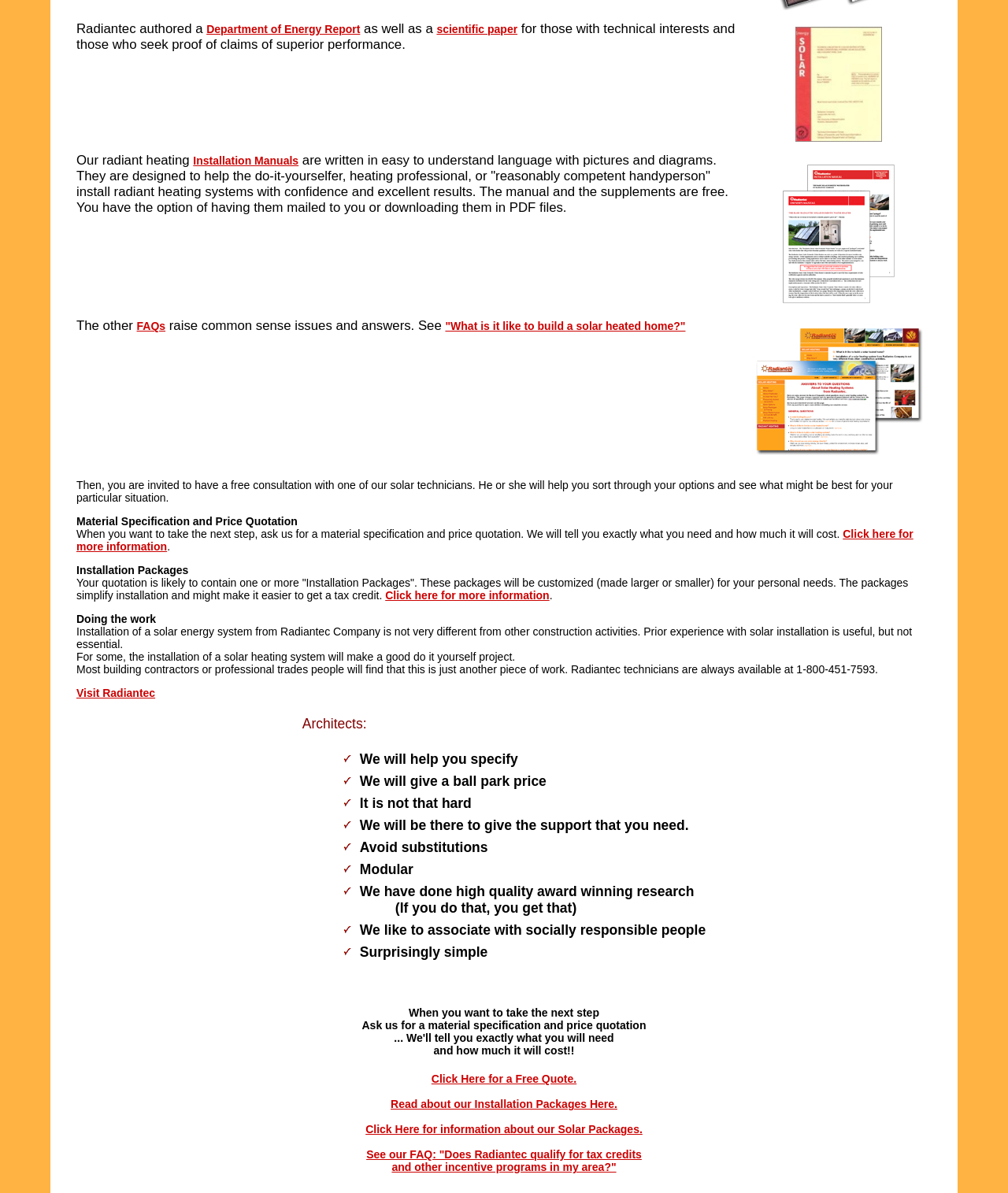Determine the bounding box coordinates for the UI element described. Format the coordinates as (top-left x, top-left y, bottom-right x, bottom-right y) and ensure all values are between 0 and 1. Element description: Click here for more information

[0.076, 0.442, 0.906, 0.464]